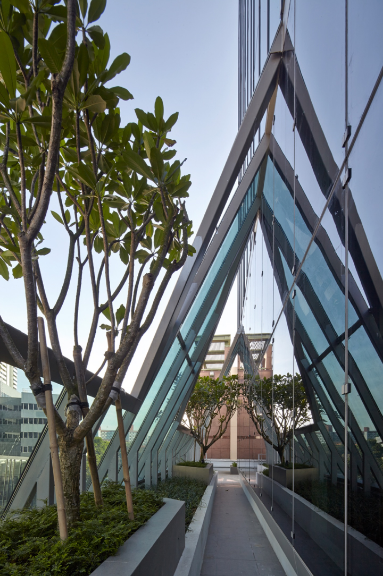What is the shape of the tree trunks in the image?
Please provide a single word or phrase based on the screenshot.

Curving